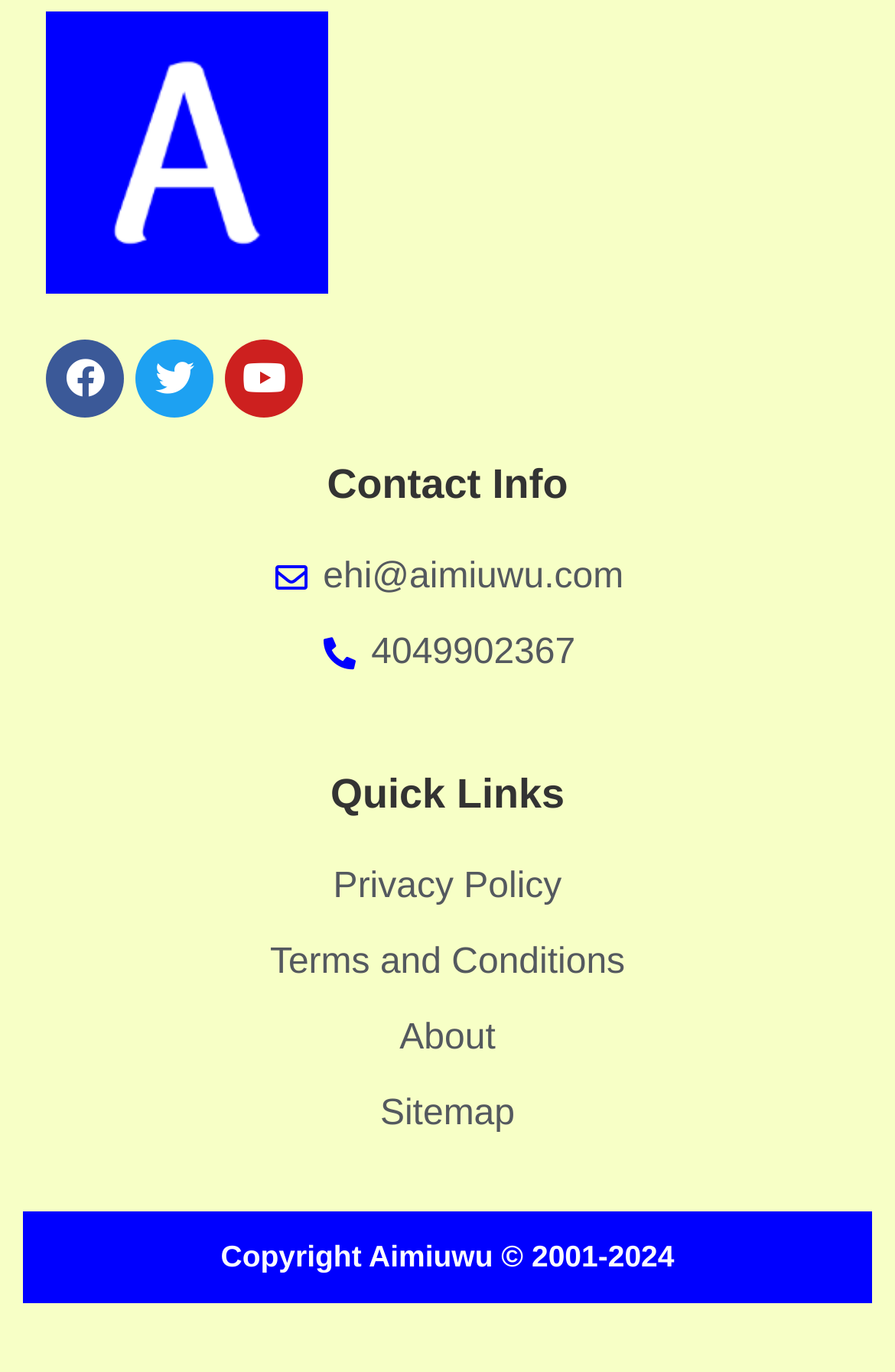What is the email address to contact?
Please give a detailed and thorough answer to the question, covering all relevant points.

The email address to contact can be found in the 'Contact Info' section, which is located at the top of the webpage. It is a link element with the text 'ehi@aimiuwu.com'.